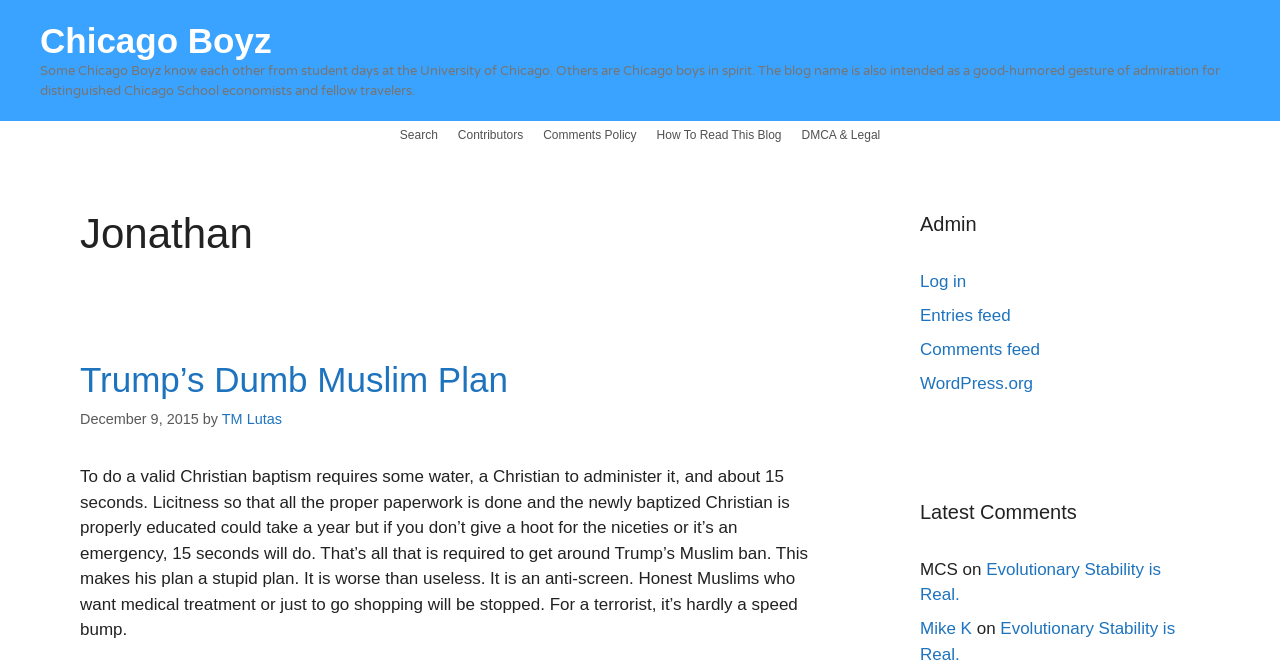Please find the bounding box coordinates (top-left x, top-left y, bottom-right x, bottom-right y) in the screenshot for the UI element described as follows: OER23 conference

None